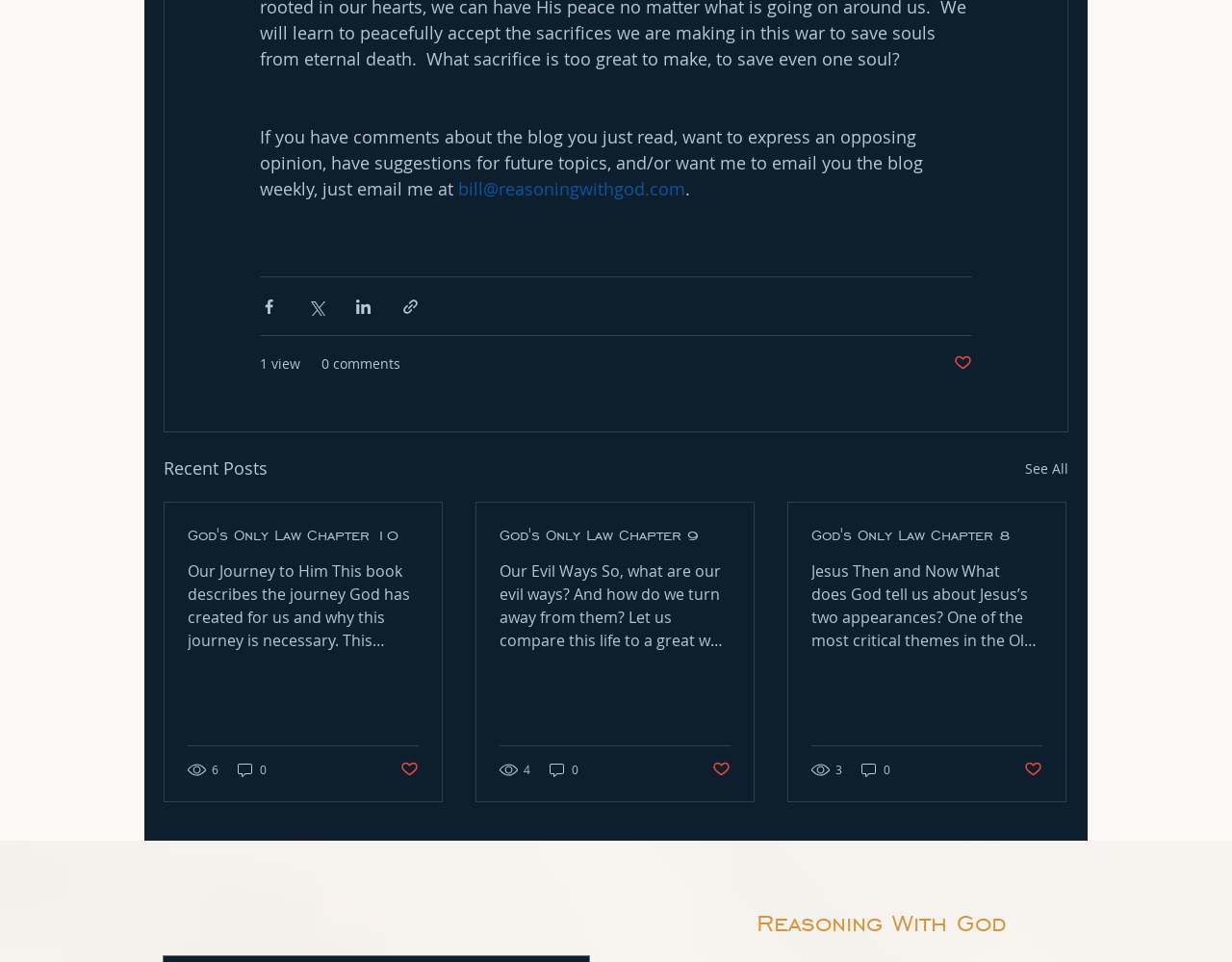Determine the bounding box coordinates of the UI element described below. Use the format (top-left x, top-left y, bottom-right x, bottom-right y) with floating point numbers between 0 and 1: 0

[0.191, 0.79, 0.218, 0.809]